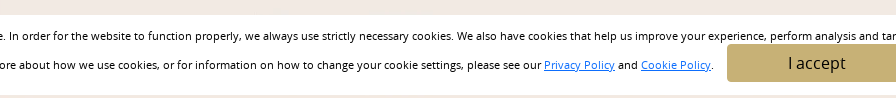What type of cookies facilitate analysis?
Please use the image to provide a one-word or short phrase answer.

Other cookies